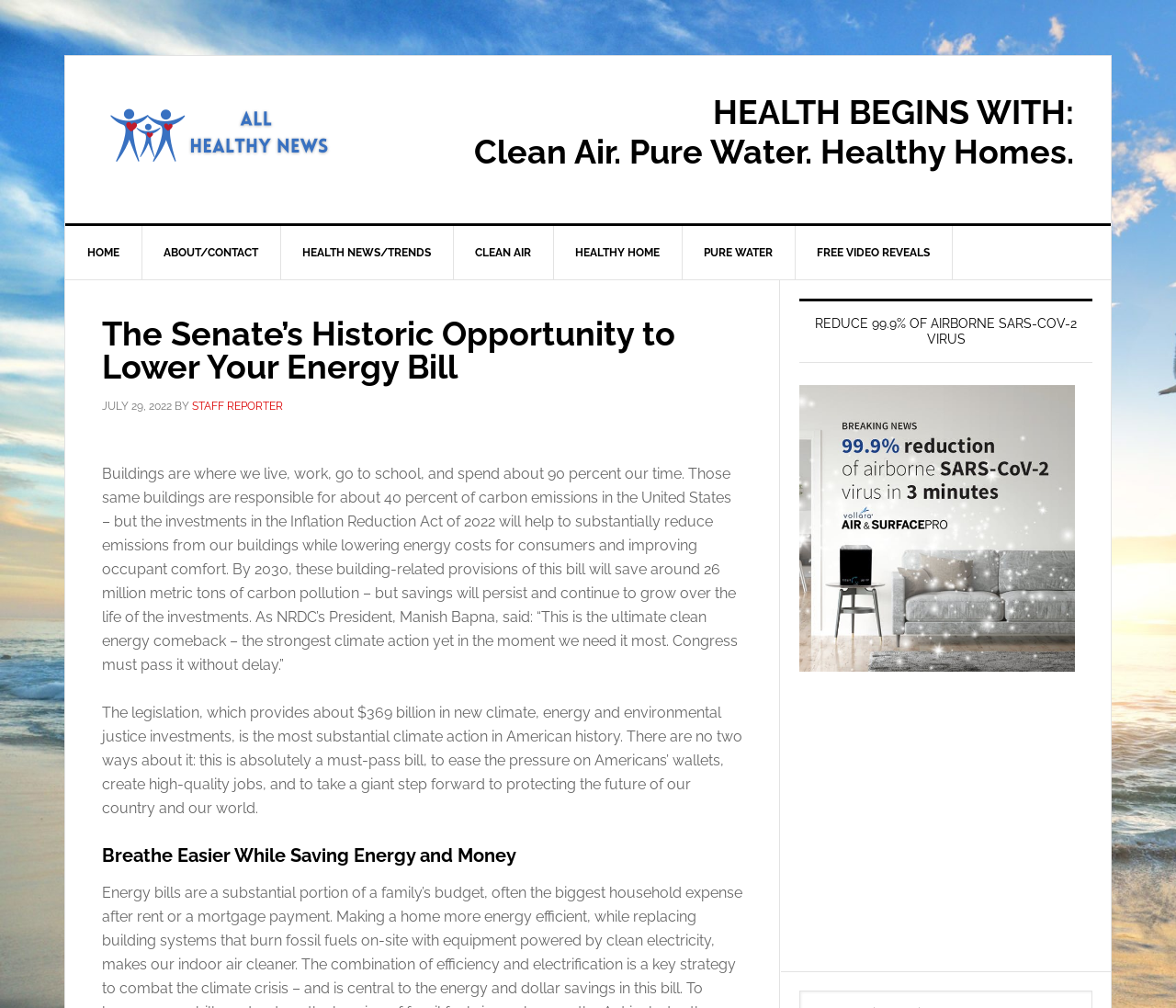Provide the bounding box coordinates in the format (top-left x, top-left y, bottom-right x, bottom-right y). All values are floating point numbers between 0 and 1. Determine the bounding box coordinate of the UI element described as: Irish Potatoes

None